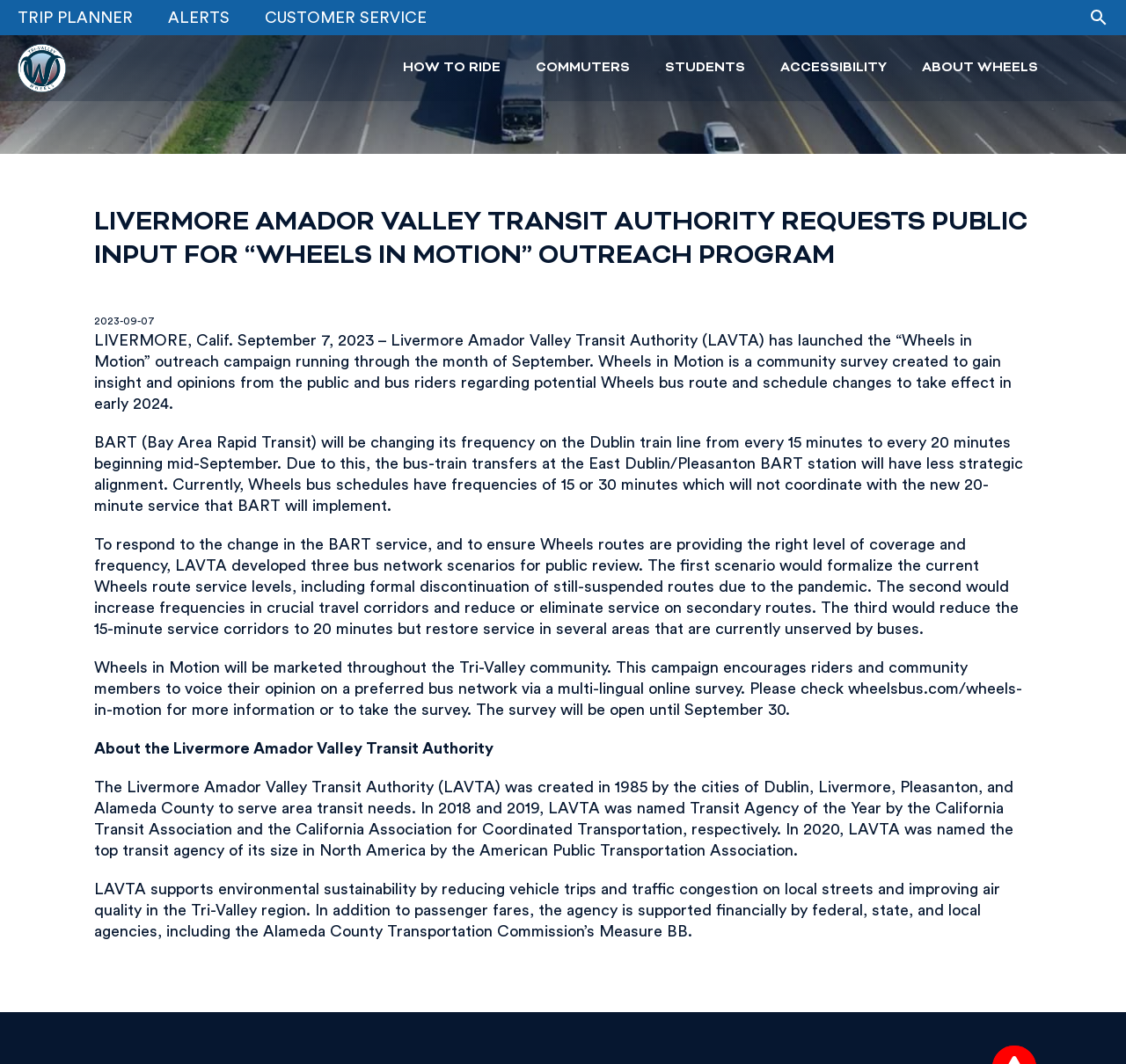Determine the bounding box coordinates of the clickable area required to perform the following instruction: "Click on the 'TRIP PLANNER' link". The coordinates should be represented as four float numbers between 0 and 1: [left, top, right, bottom].

[0.0, 0.0, 0.134, 0.033]